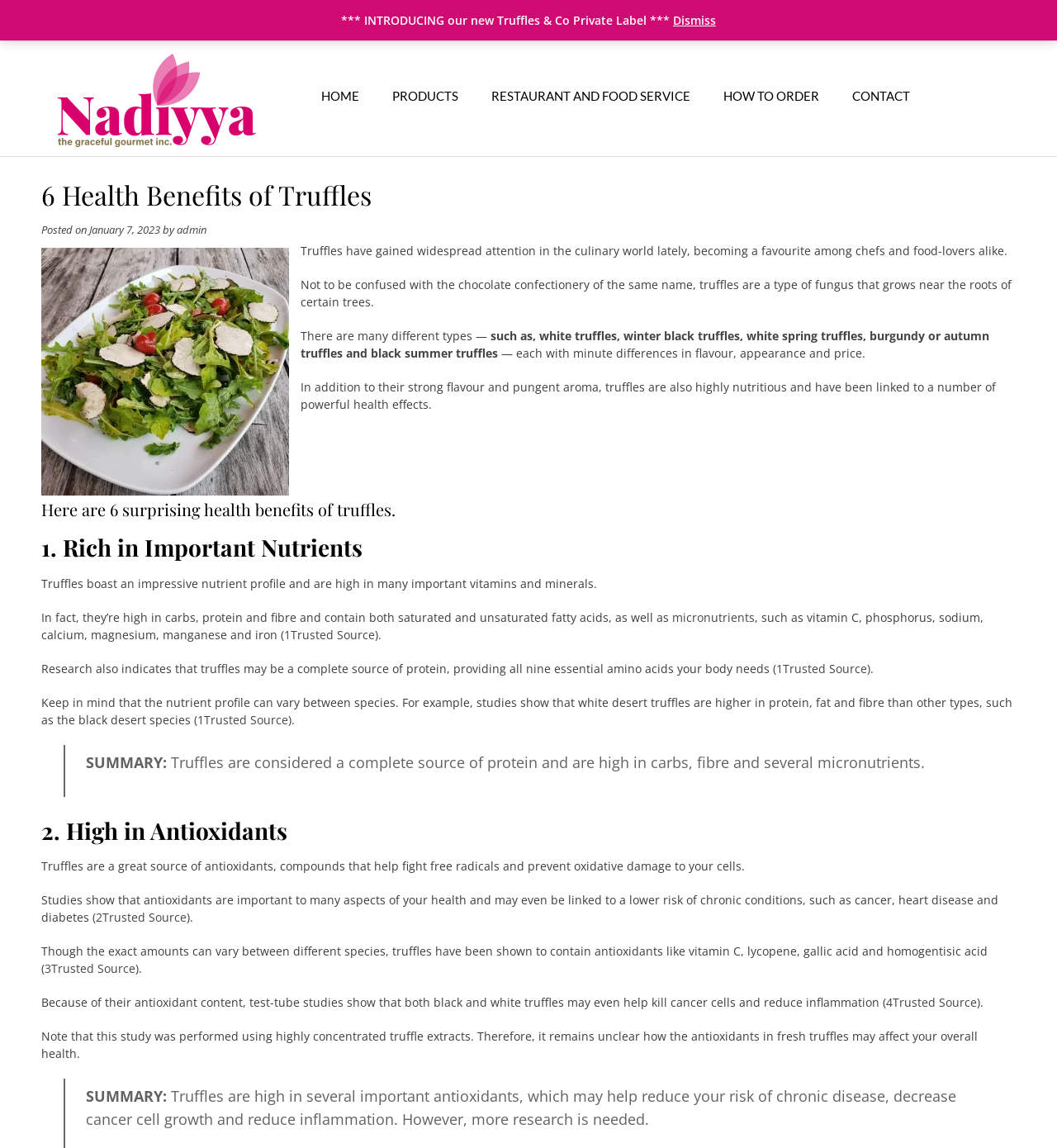Provide an in-depth caption for the webpage.

This webpage is about the health benefits of truffles, a type of fungus. At the top, there is a navigation bar with links to "HOME", "PRODUCTS", "RESTAURANT AND FOOD SERVICE", "HOW TO ORDER", and "CONTACT". On the top right, there is a button with a shopping cart icon and a link to "0 - $0.00". 

Below the navigation bar, there is a header section with the title "6 Health Benefits of Truffles" and a link to "Nadiyya The Graceful Gourmet". There is also an image associated with the link. 

The main content of the webpage is divided into sections, each describing a health benefit of truffles. The first section introduces truffles, explaining that they are a type of fungus and have gained popularity in the culinary world. There is also an image in this section.

The subsequent sections are numbered and describe the health benefits of truffles, including their nutrient profile, antioxidant content, and potential to reduce the risk of chronic diseases. Each section has a heading and several paragraphs of text, with some links to trusted sources and a blockquote summarizing the main points.

At the bottom of the webpage, there is a promotional message introducing a new private label, "Truffles & Co", with a link to dismiss the message.